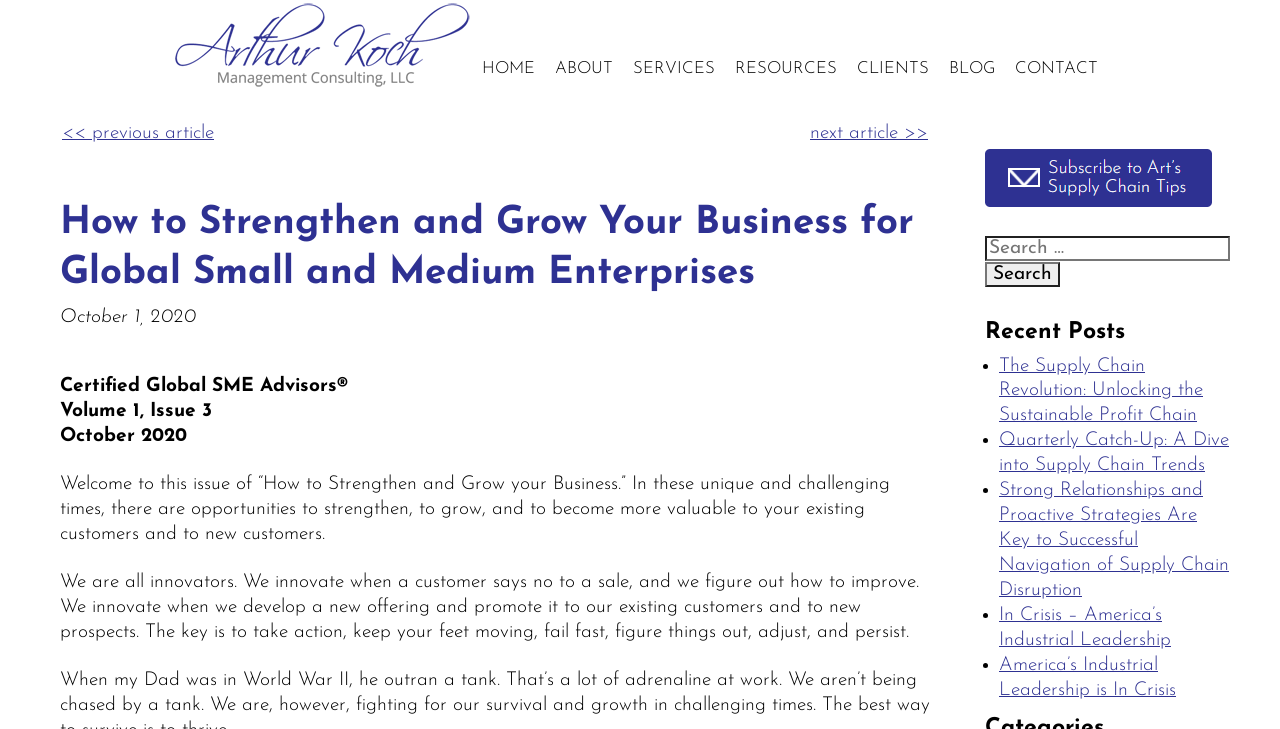Find and extract the text of the primary heading on the webpage.

How to Strengthen and Grow Your Business for Global Small and Medium Enterprises